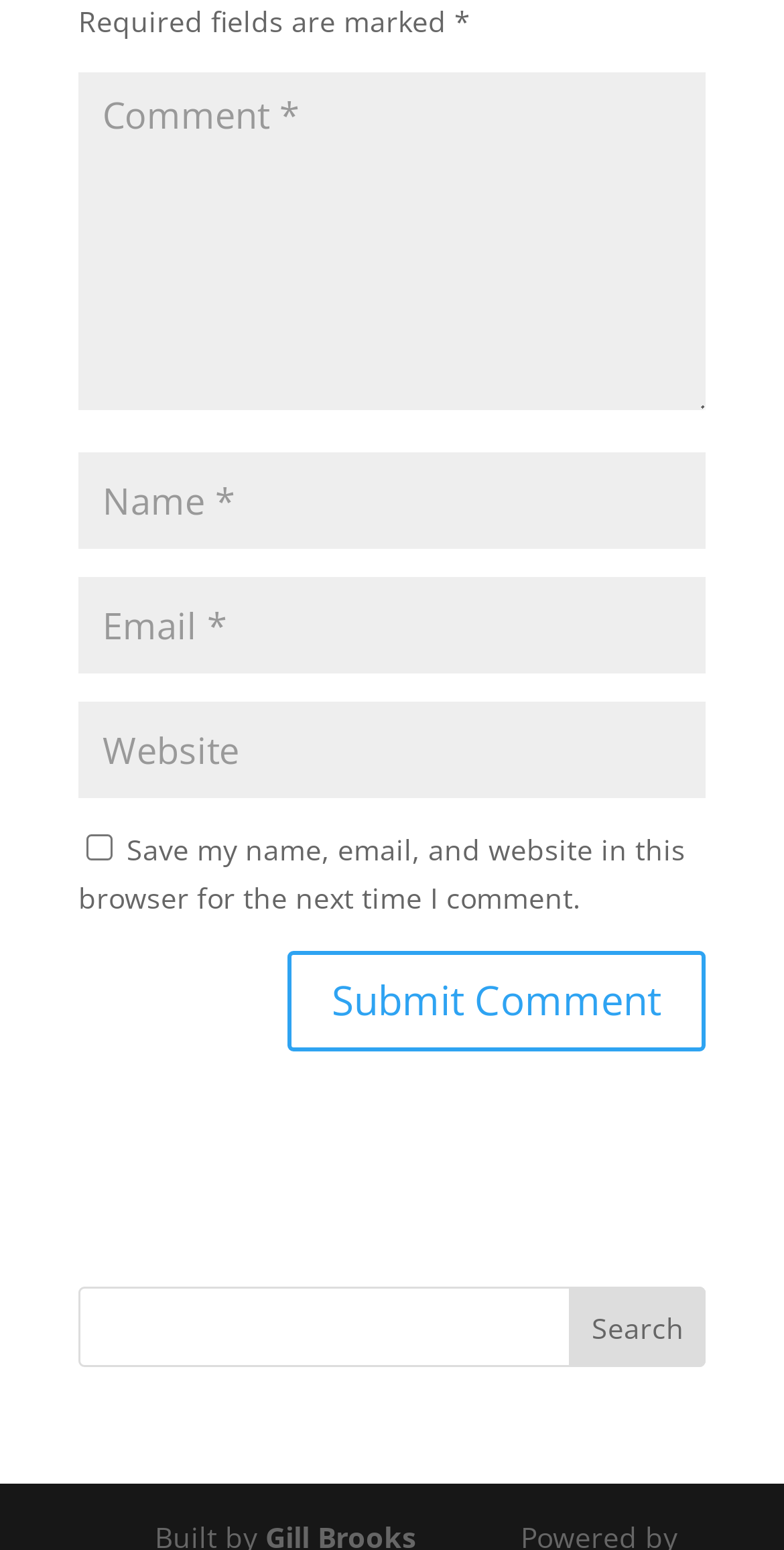How many buttons are present on the webpage?
Please provide a single word or phrase as your answer based on the image.

2